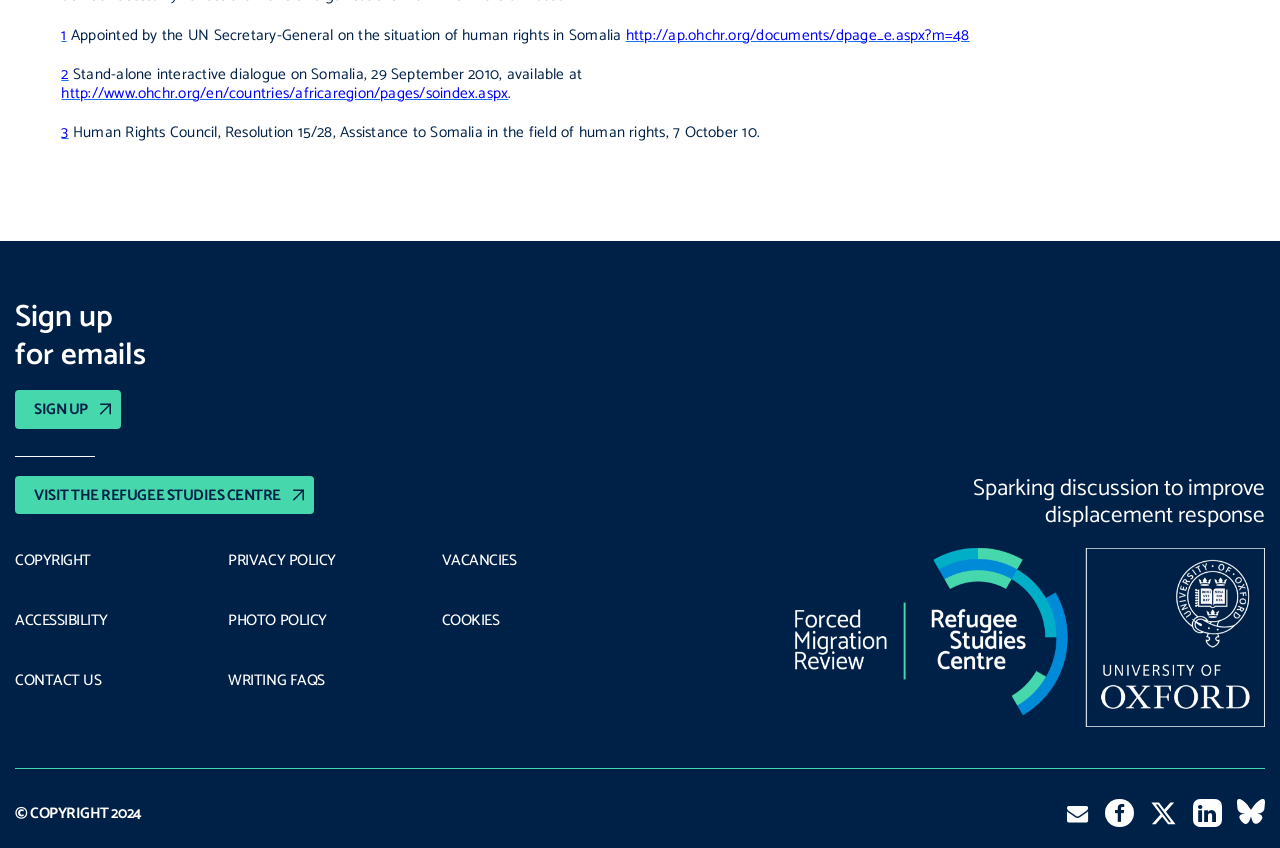Locate the bounding box coordinates of the element to click to perform the following action: 'Click the link to sign up for emails'. The coordinates should be given as four float values between 0 and 1, in the form of [left, top, right, bottom].

[0.012, 0.46, 0.095, 0.505]